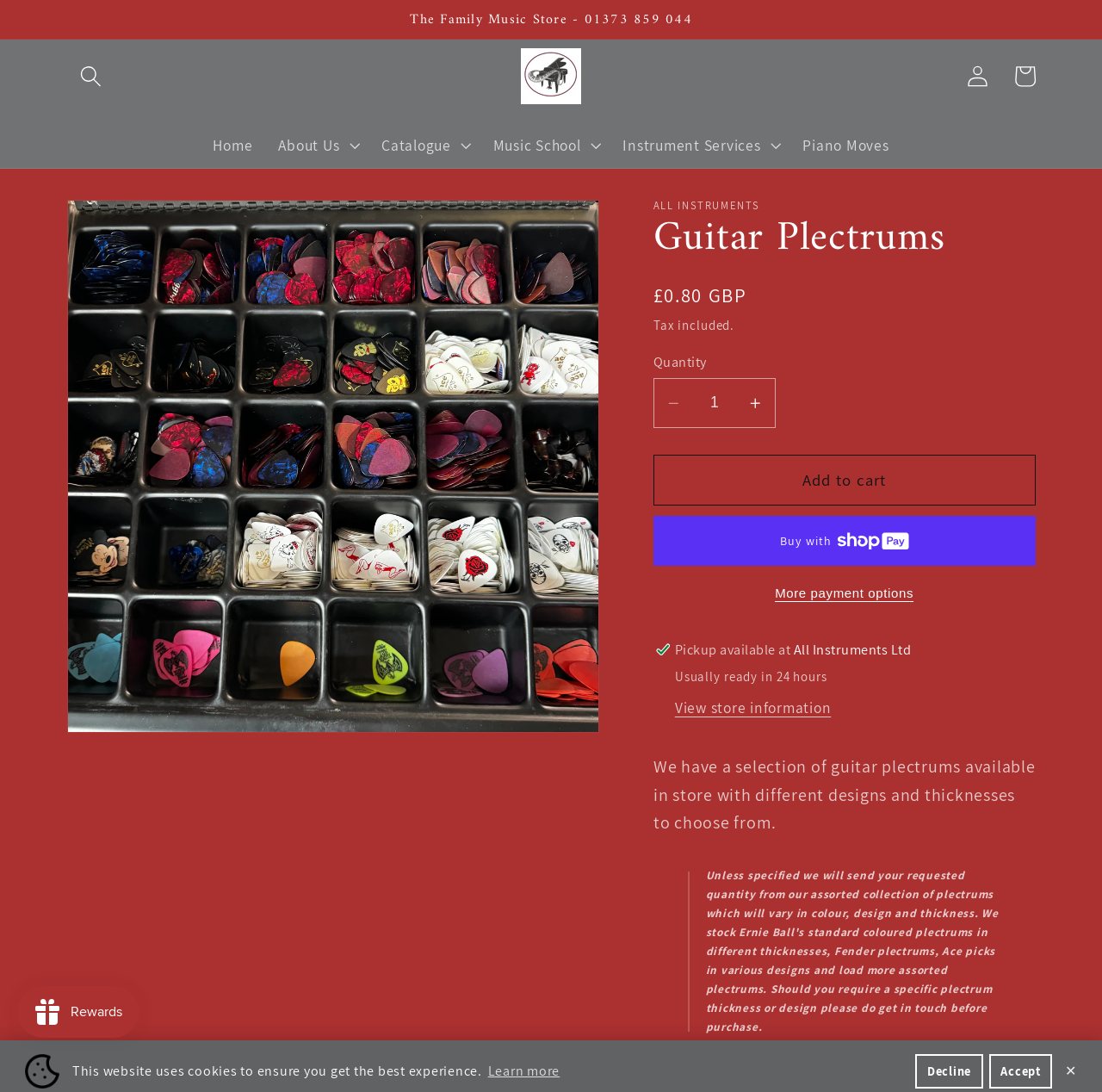Determine the bounding box coordinates of the region to click in order to accomplish the following instruction: "Add to cart". Provide the coordinates as four float numbers between 0 and 1, specifically [left, top, right, bottom].

[0.593, 0.417, 0.939, 0.463]